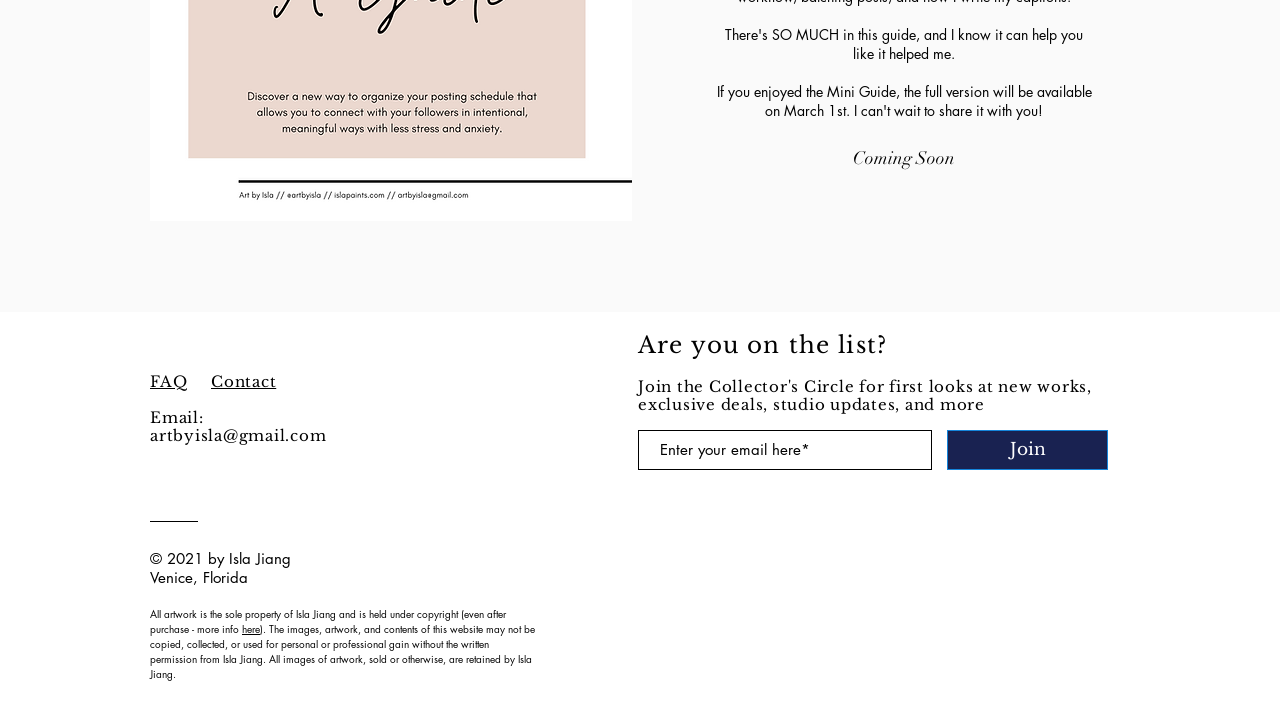Provide a brief response using a word or short phrase to this question:
What is protected by copyright?

All artwork and website contents